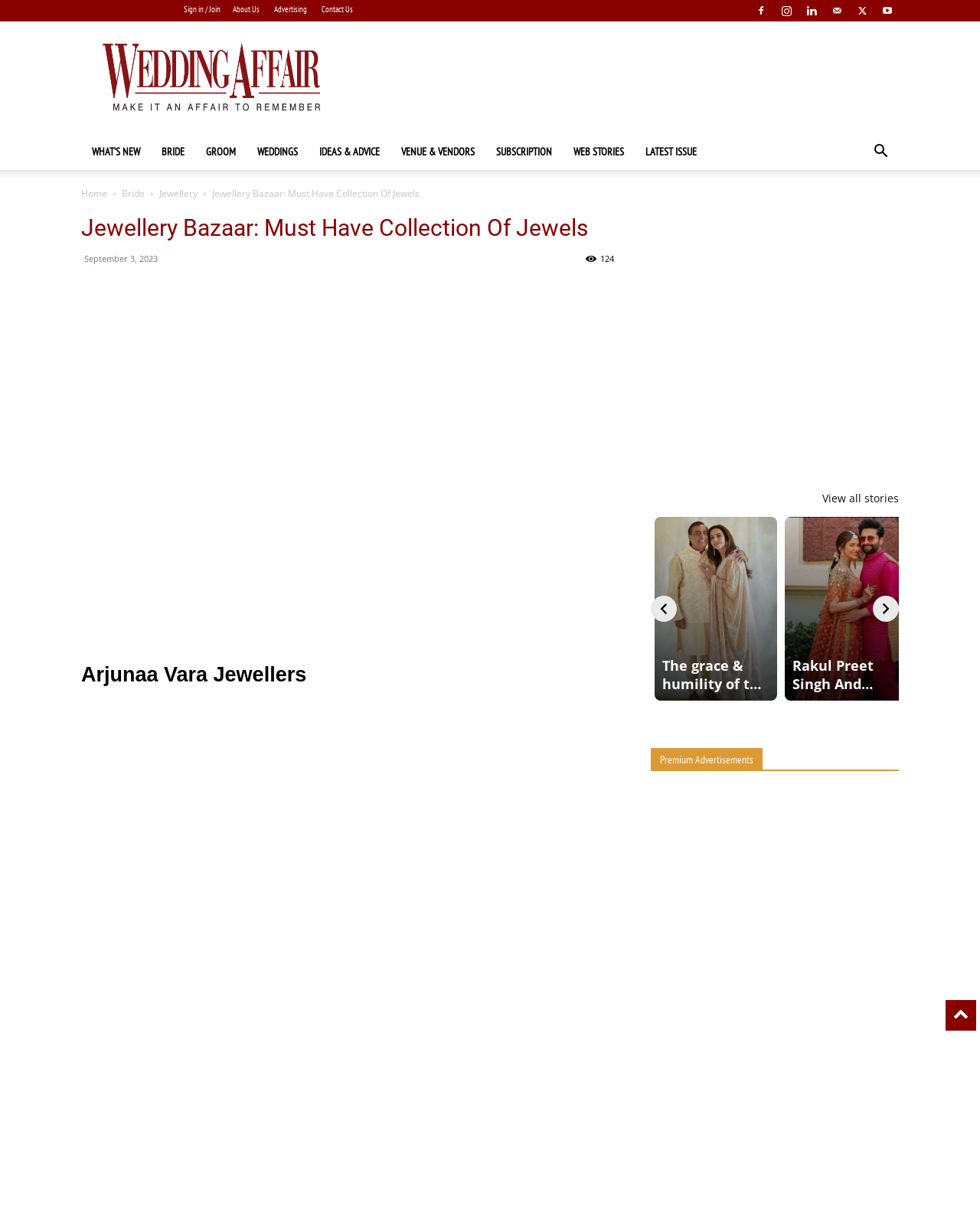Please identify the bounding box coordinates of the element's region that needs to be clicked to fulfill the following instruction: "View the latest issue". The bounding box coordinates should consist of four float numbers between 0 and 1, i.e., [left, top, right, bottom].

[0.648, 0.11, 0.722, 0.141]